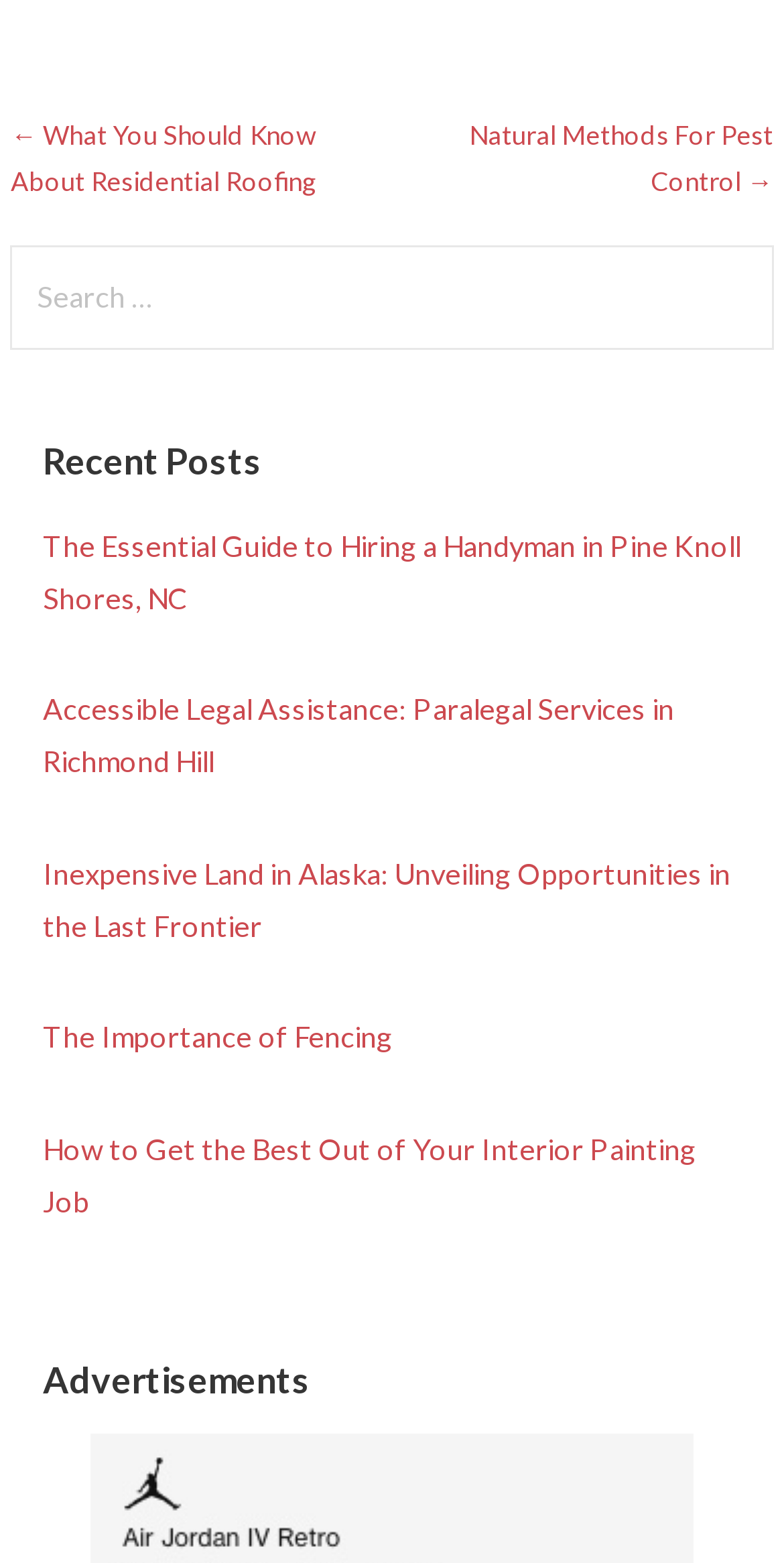What is the text of the search box?
Answer with a single word or phrase by referring to the visual content.

Search for: